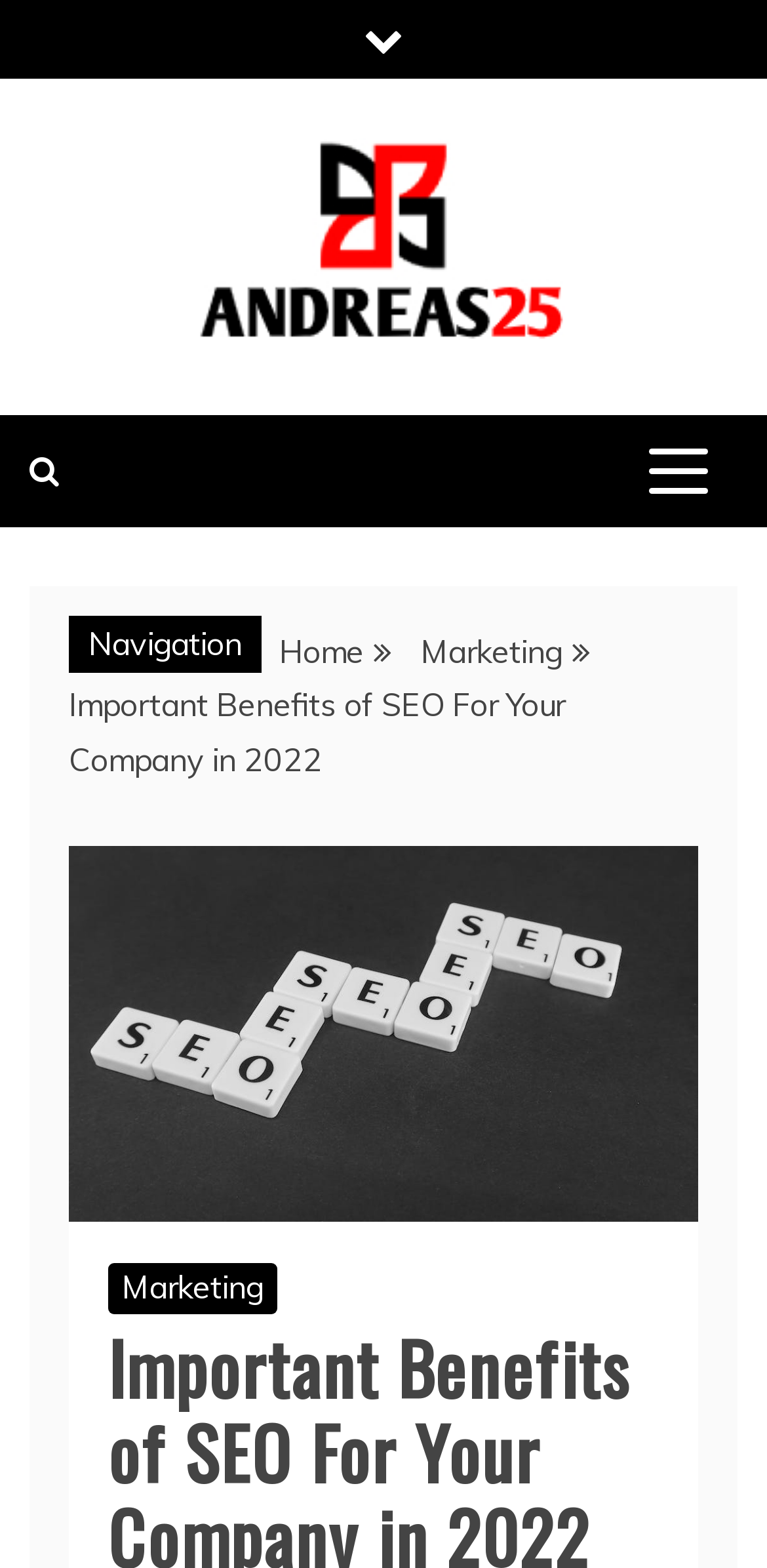Provide your answer in a single word or phrase: 
What is the navigation menu item after 'Home'?

Marketing